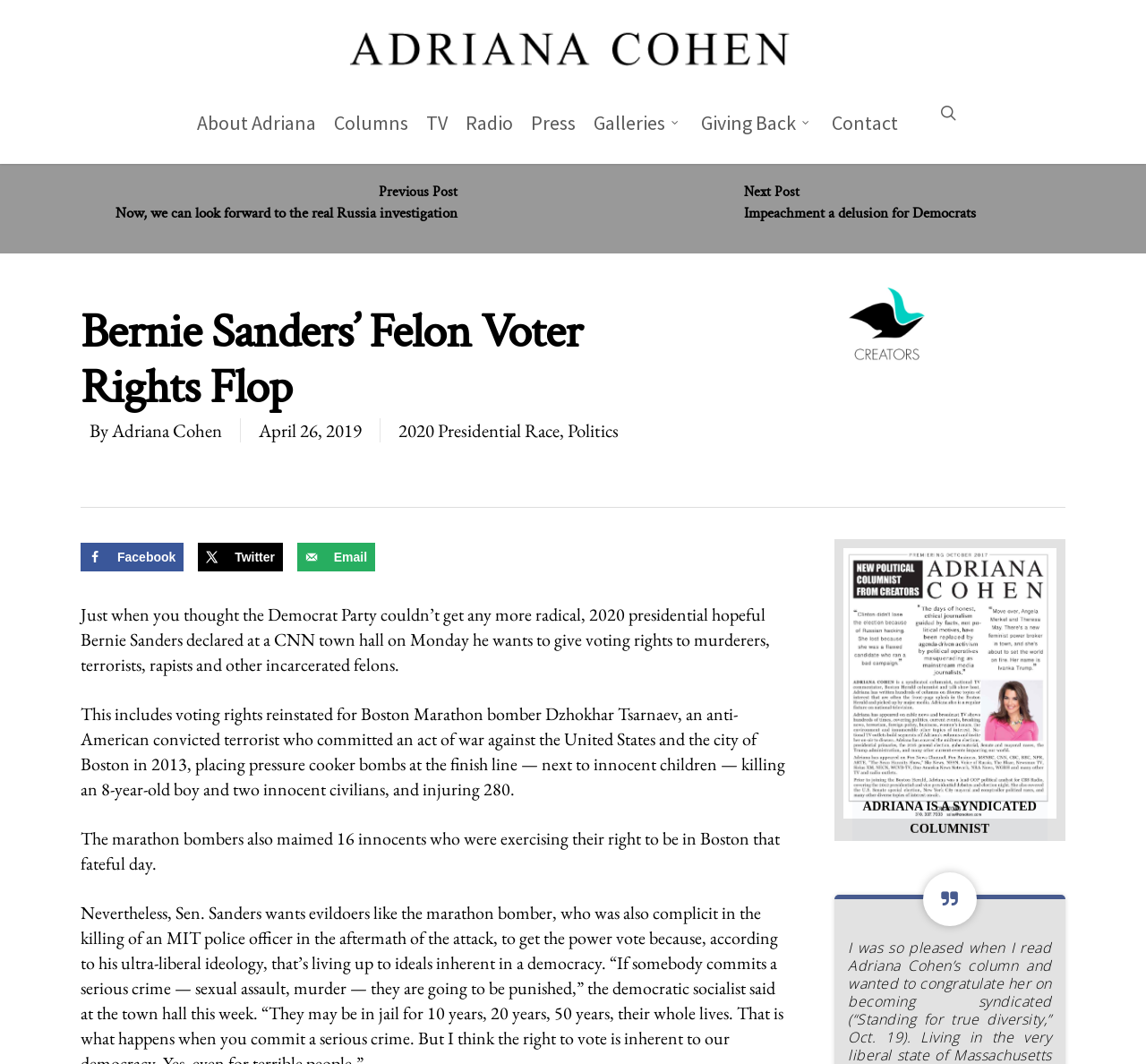Please find and report the bounding box coordinates of the element to click in order to perform the following action: "Read the previous post". The coordinates should be expressed as four float numbers between 0 and 1, in the format [left, top, right, bottom].

[0.0, 0.154, 0.5, 0.238]